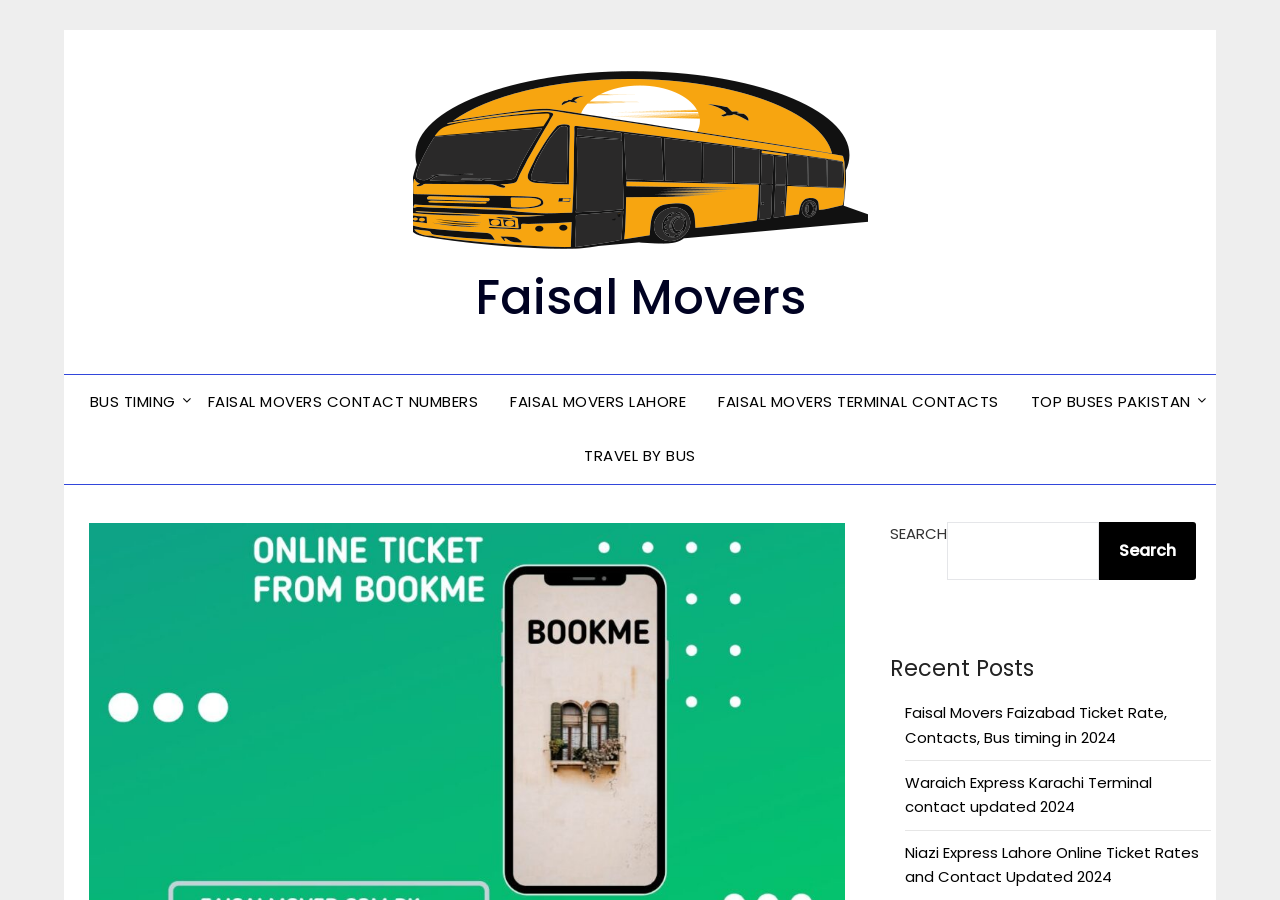What is the theme of the webpage?
Please respond to the question with a detailed and thorough explanation.

The webpage contains various elements related to bus services, such as bus timings, ticket rates, contact numbers, and terminal information. This suggests that the theme of the webpage is bus ticketing and transportation.